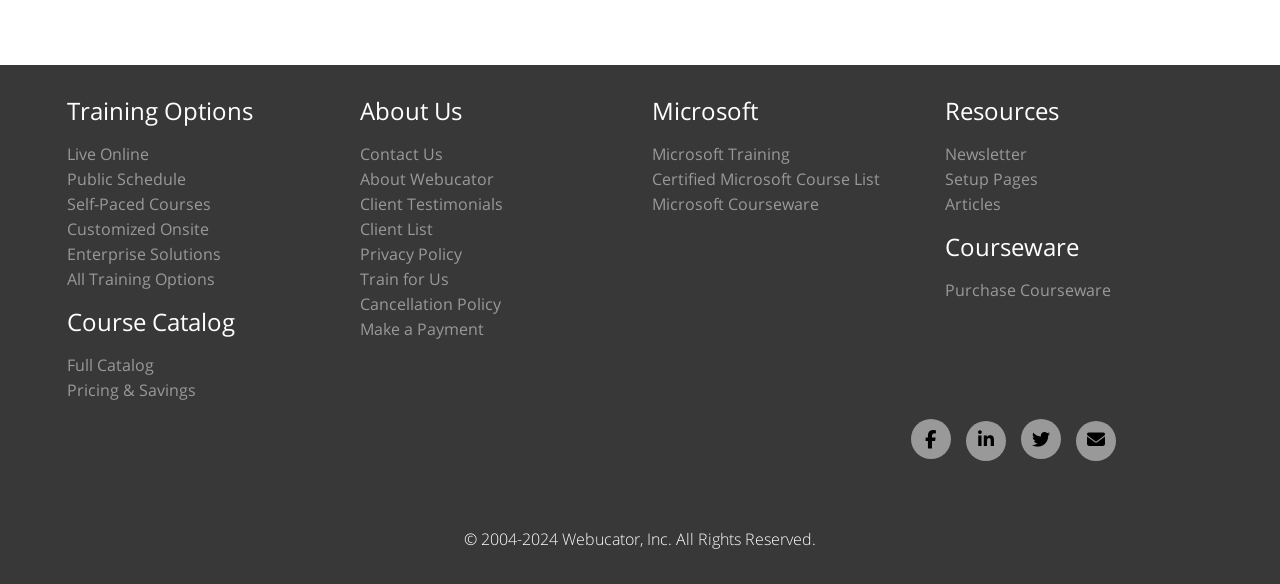Using the given description, provide the bounding box coordinates formatted as (top-left x, top-left y, bottom-right x, bottom-right y), with all values being floating point numbers between 0 and 1. Description: Certified Microsoft Course List

[0.509, 0.288, 0.688, 0.325]